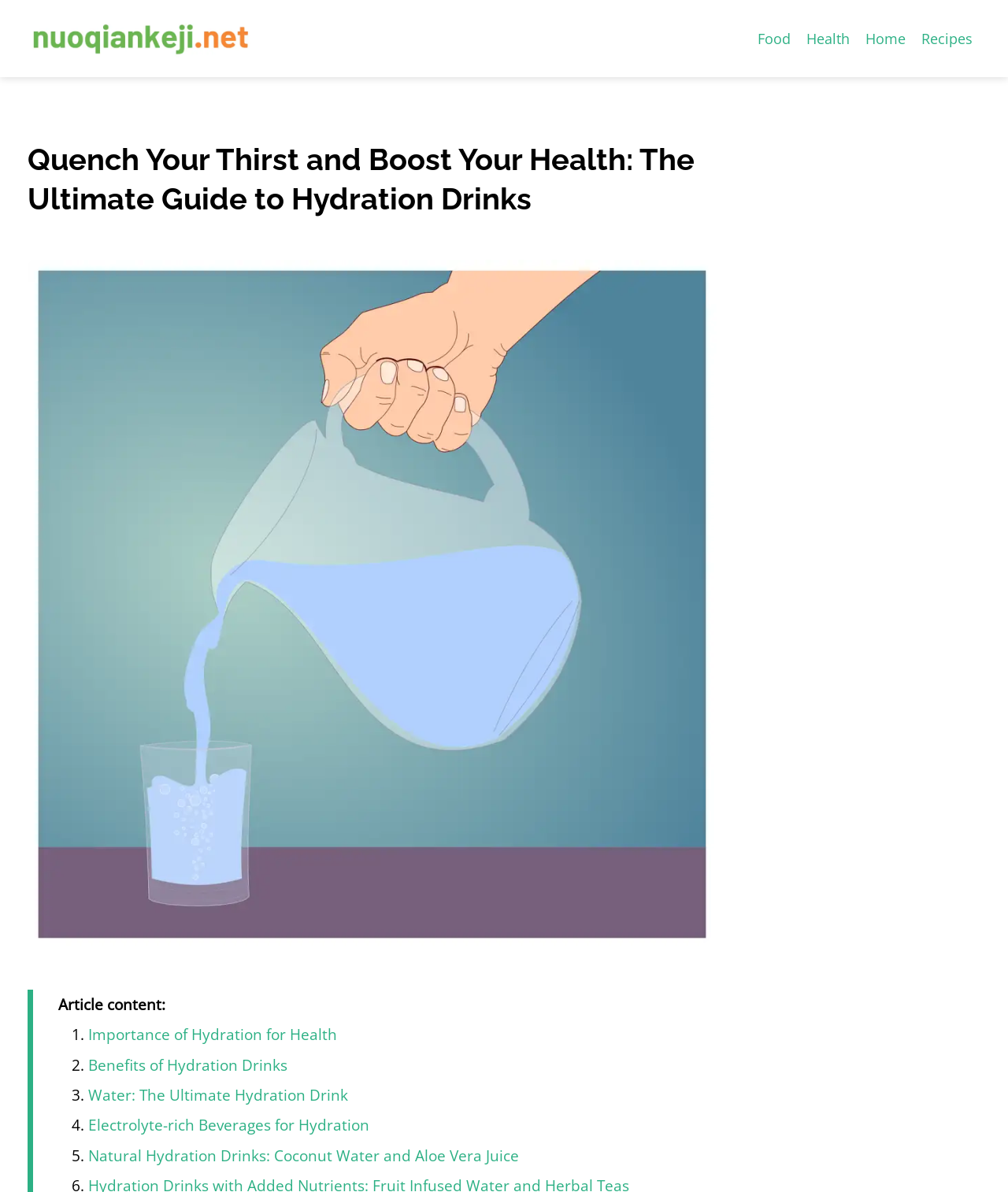Identify the bounding box coordinates of the element that should be clicked to fulfill this task: "Change the language to English (US)". The coordinates should be provided as four float numbers between 0 and 1, i.e., [left, top, right, bottom].

None